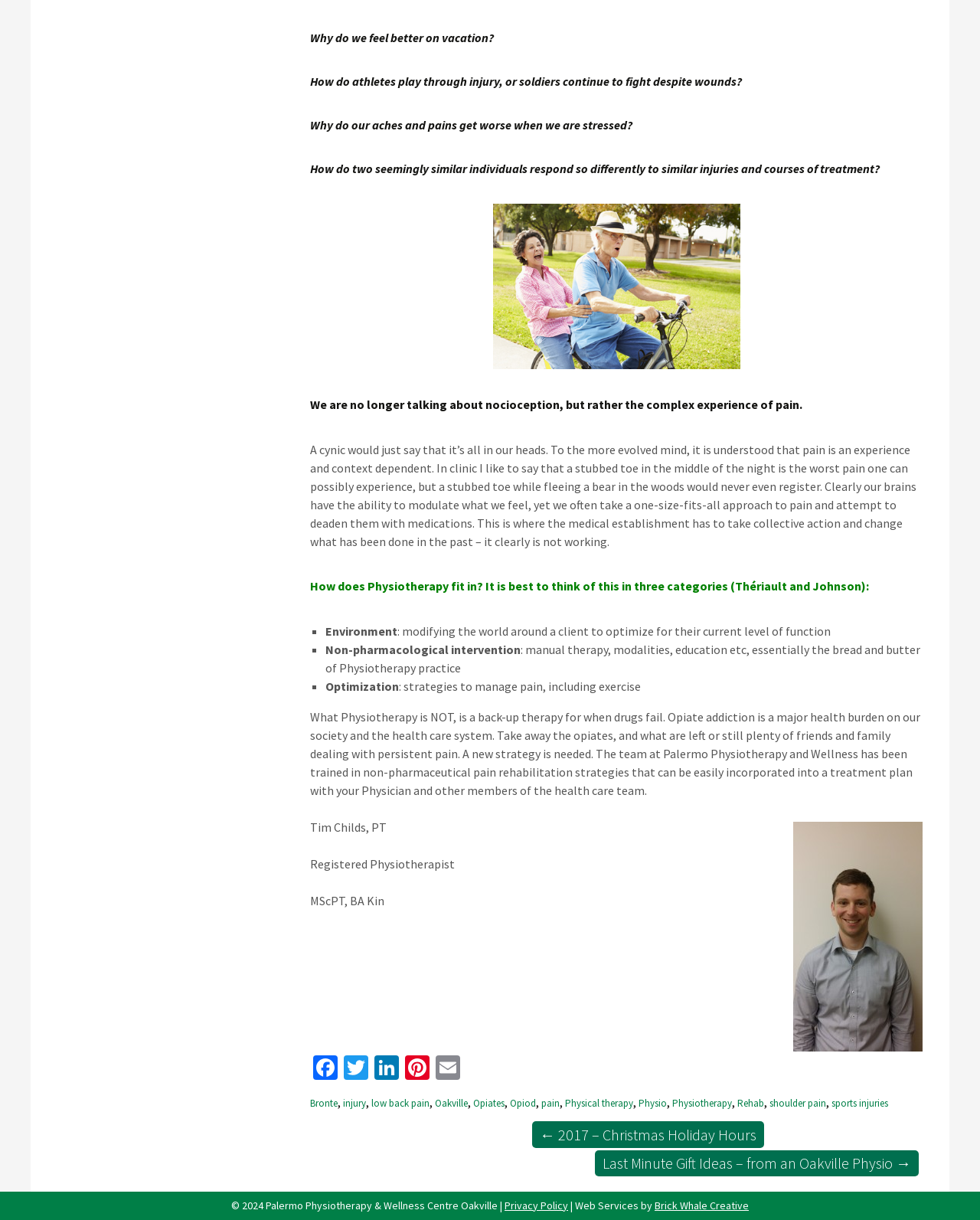Determine the bounding box coordinates of the section to be clicked to follow the instruction: "Click on the link to read the newly published article". The coordinates should be given as four float numbers between 0 and 1, formatted as [left, top, right, bottom].

None